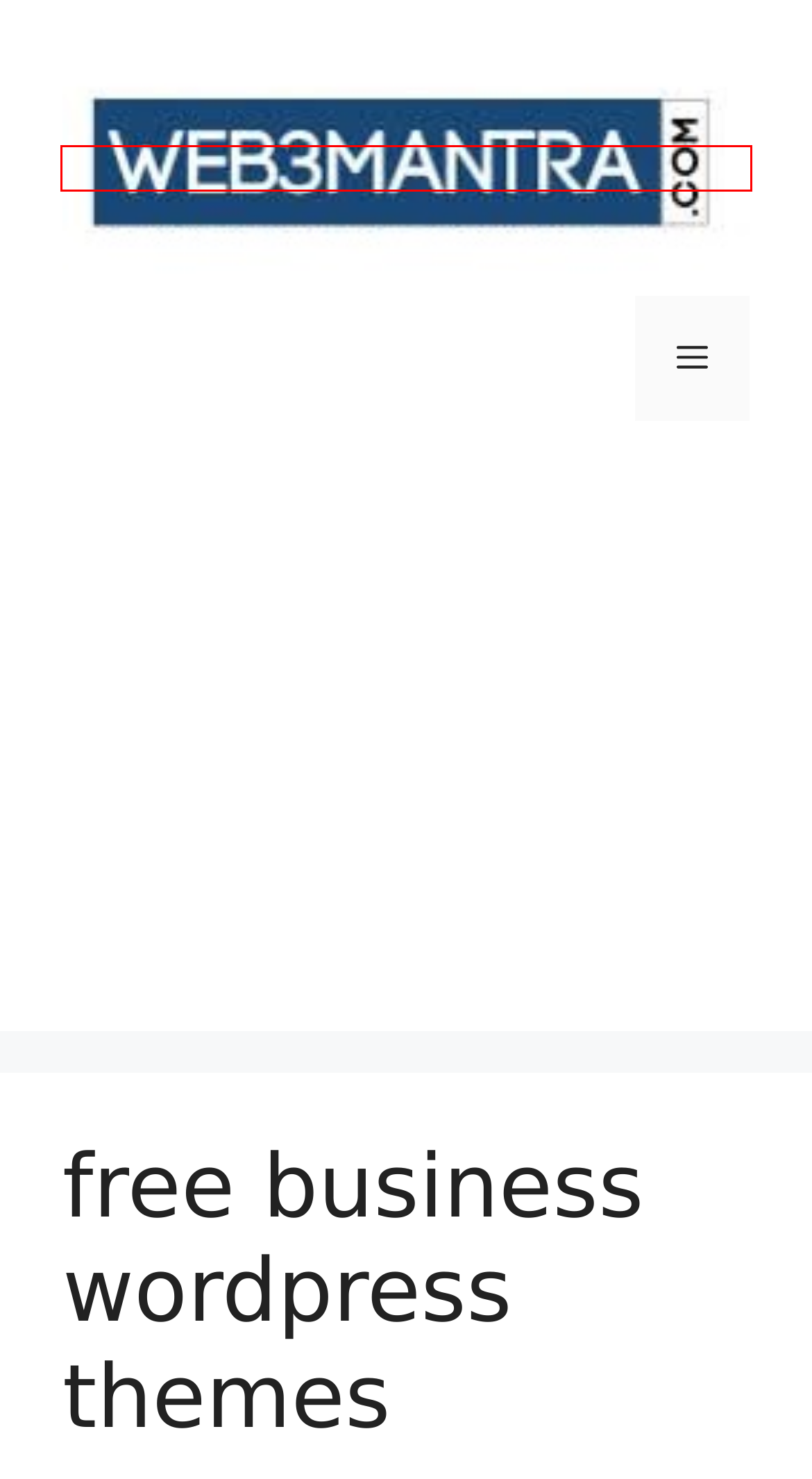Examine the webpage screenshot and identify the UI element enclosed in the red bounding box. Pick the webpage description that most accurately matches the new webpage after clicking the selected element. Here are the candidates:
A. new free wordpress themes Archives - web3mantra.com
B. wordpress themes free download Archives - web3mantra.com
C. web3mantra.com - Design Inspiration & Graphic Design Resources
D. 50+ Free WordPress Themes - web3mantra.com
E. best free wordpress theme Archives - web3mantra.com
F. free wordpress themes magazine Archives - web3mantra.com
G. wordpress free themes Archives - web3mantra.com
H. Wordpress Archives - web3mantra.com

C